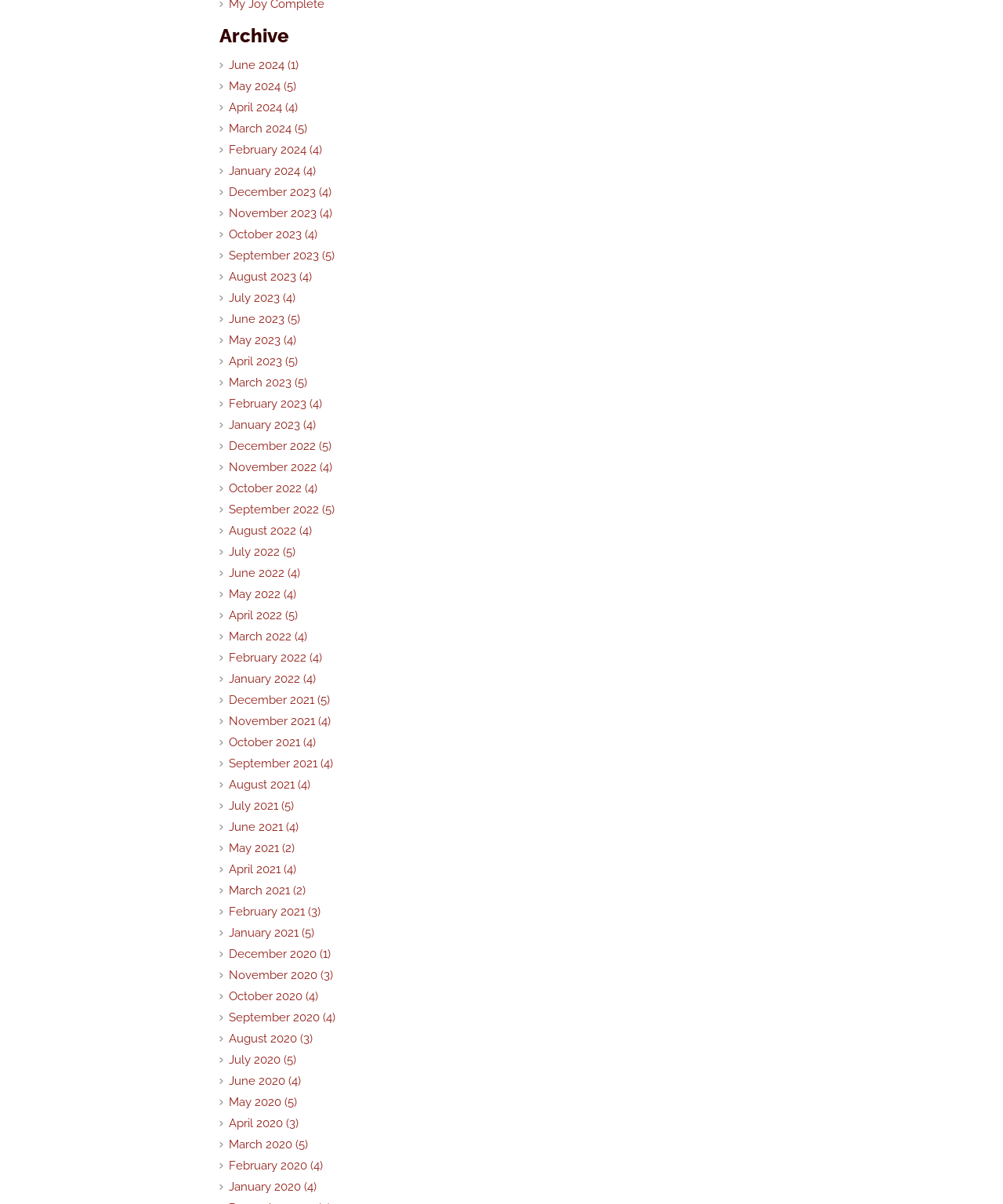What is the earliest month available in the archive?
Using the information from the image, give a concise answer in one word or a short phrase.

January 2020